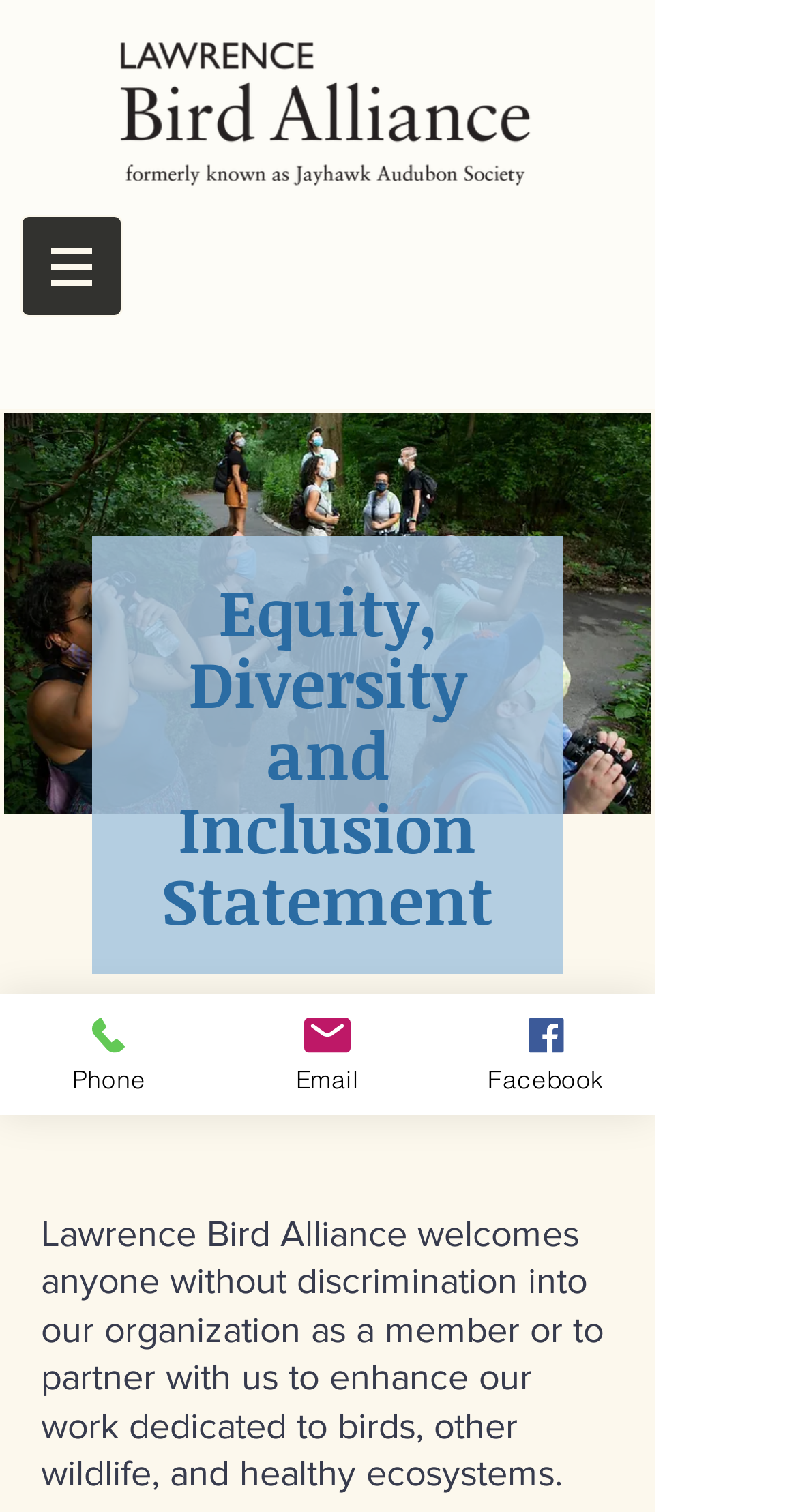How many social media links are there?
Give a one-word or short phrase answer based on the image.

1